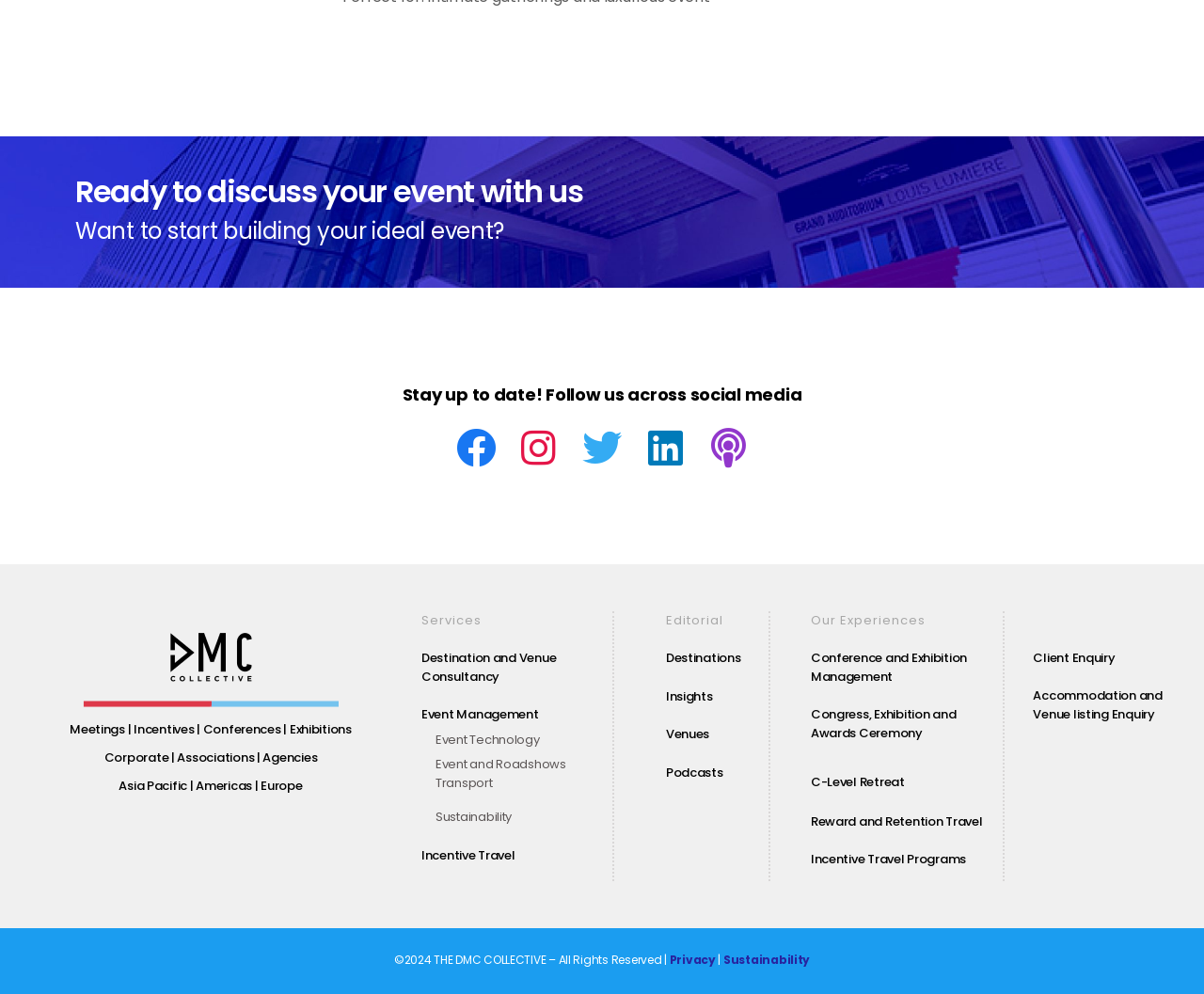Locate the bounding box coordinates of the area you need to click to fulfill this instruction: 'Explore our Destinations'. The coordinates must be in the form of four float numbers ranging from 0 to 1: [left, top, right, bottom].

[0.553, 0.653, 0.615, 0.671]